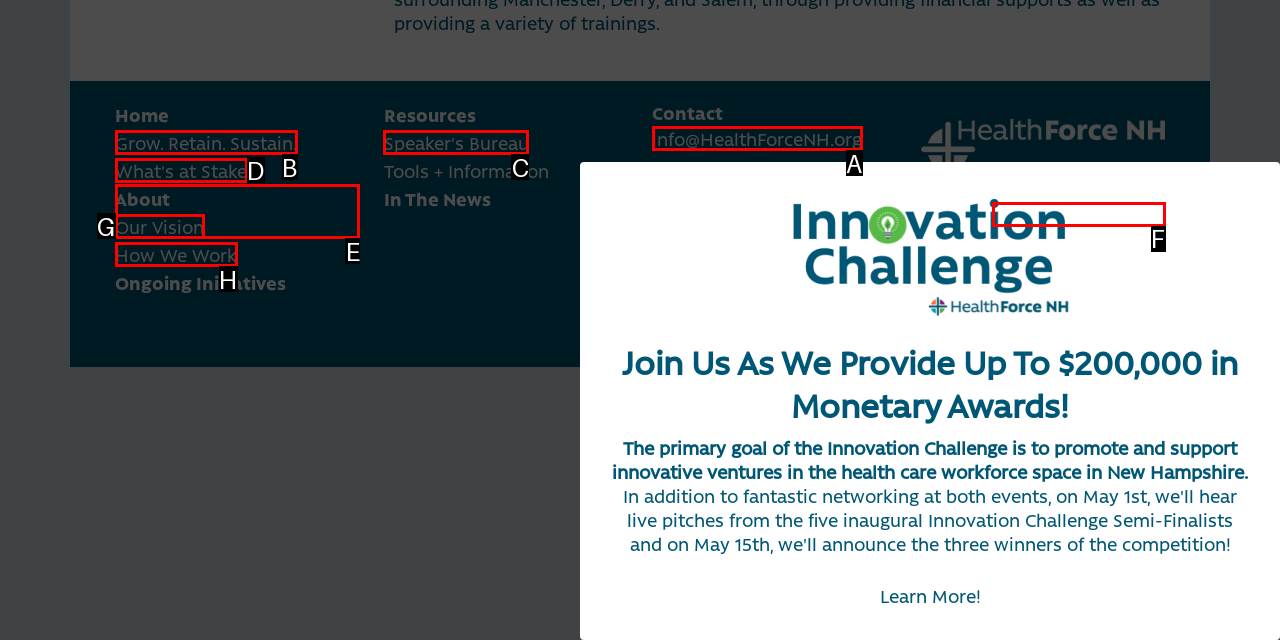Please identify the UI element that matches the description: Grow. Retain. Sustain.
Respond with the letter of the correct option.

B